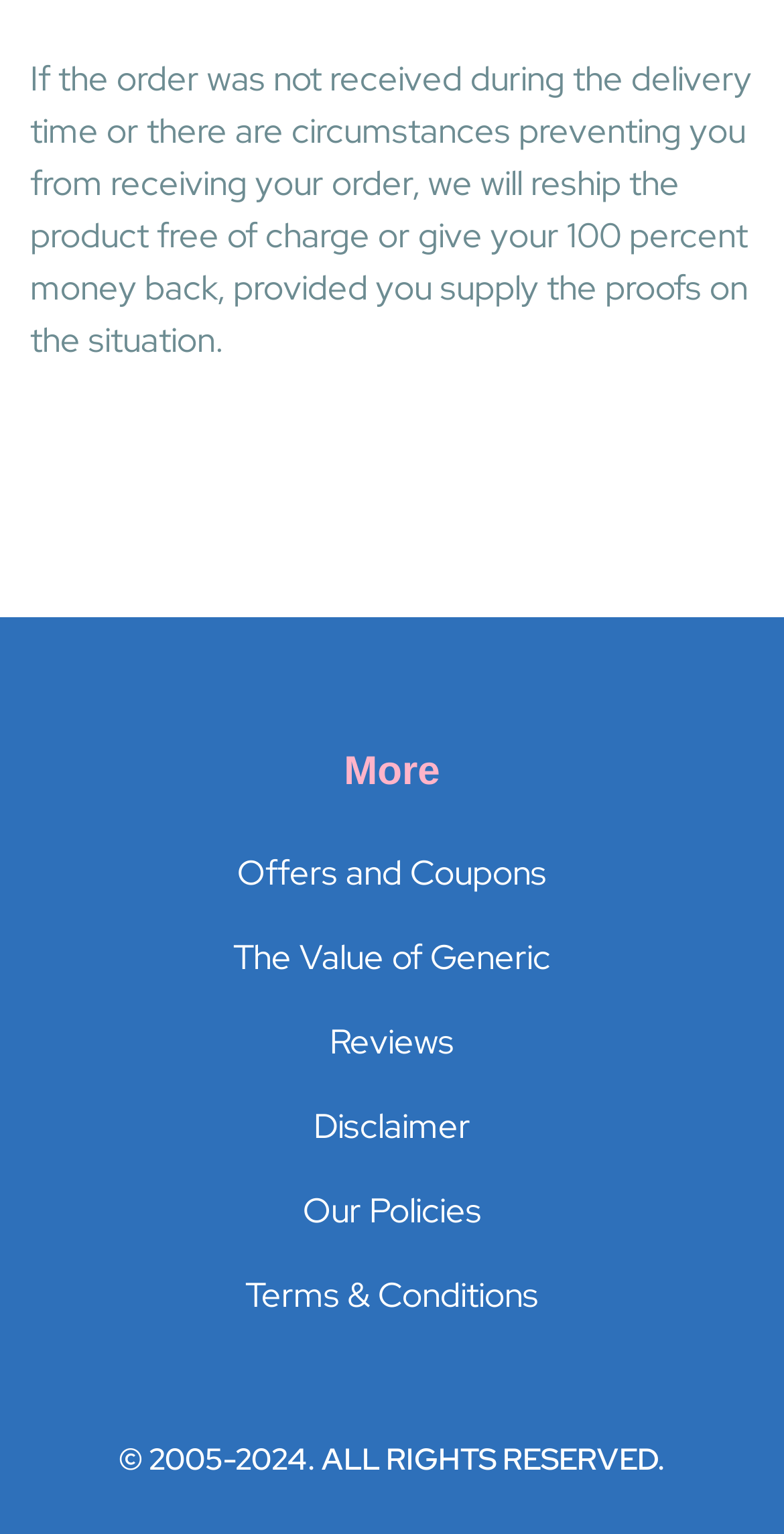Please provide a one-word or short phrase answer to the question:
How many links are available under 'More'?

5